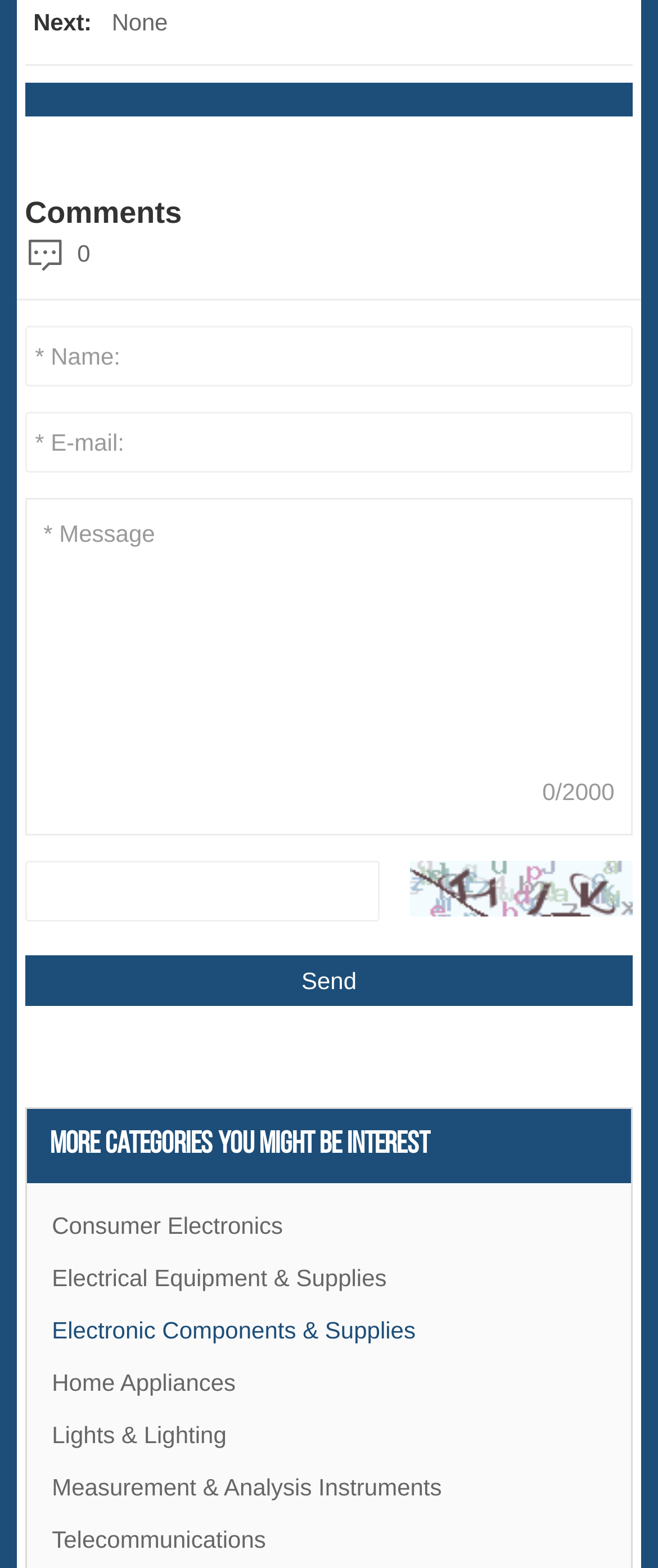Find the bounding box coordinates of the clickable area that will achieve the following instruction: "Enter your email".

[0.038, 0.263, 0.962, 0.301]